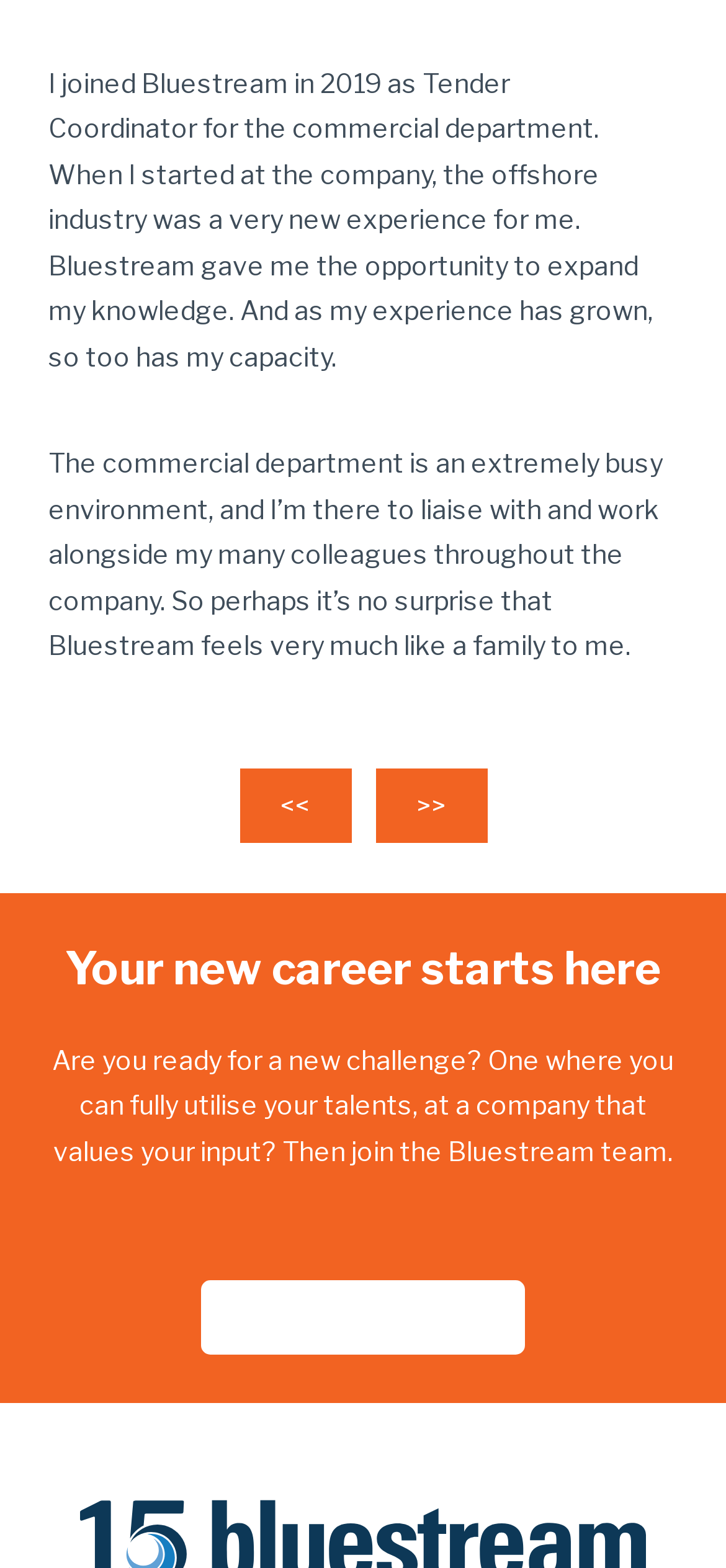Provide a one-word or short-phrase response to the question:
What is the tone of the webpage?

Friendly and inviting